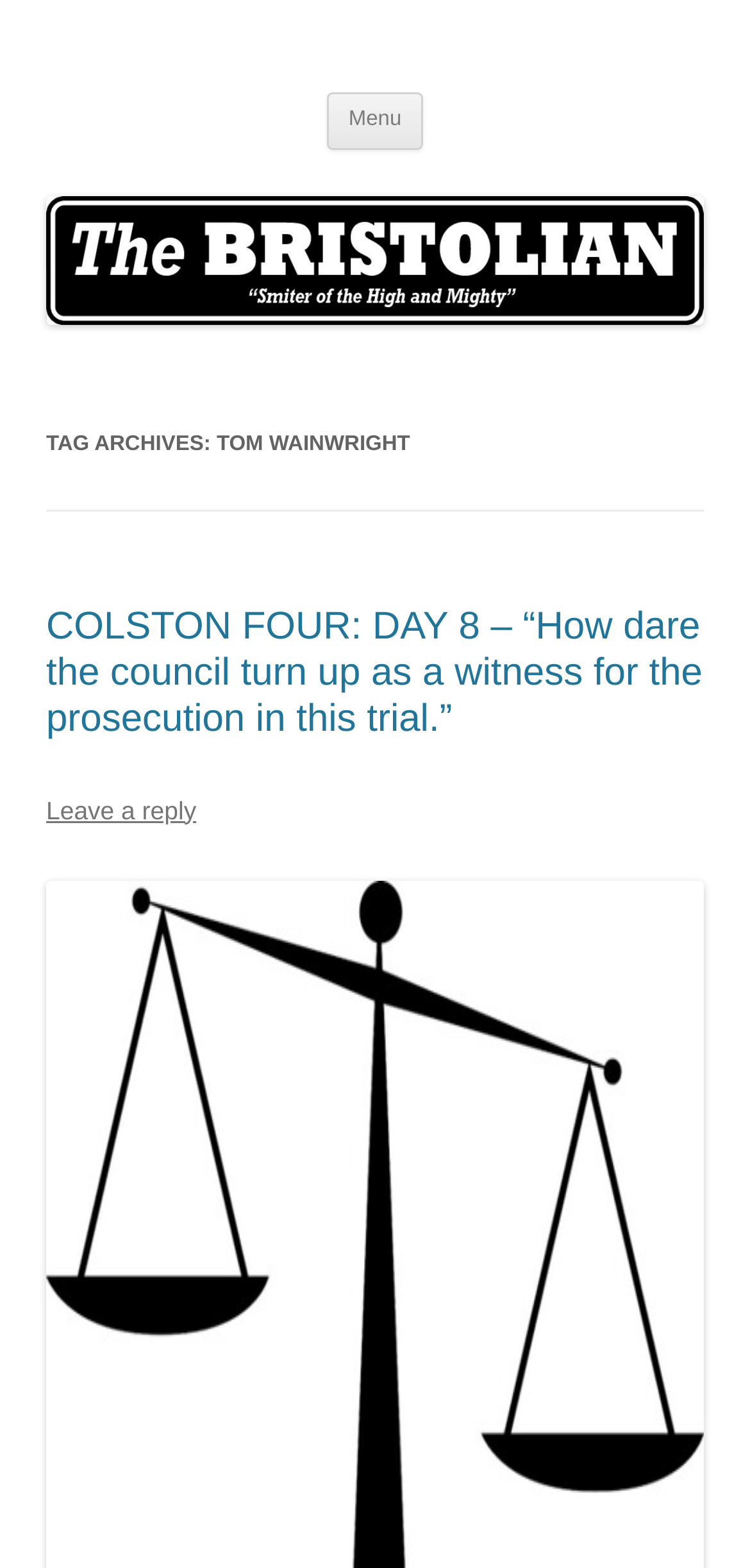Identify the bounding box for the UI element described as: "Menu". The coordinates should be four float numbers between 0 and 1, i.e., [left, top, right, bottom].

[0.436, 0.059, 0.564, 0.095]